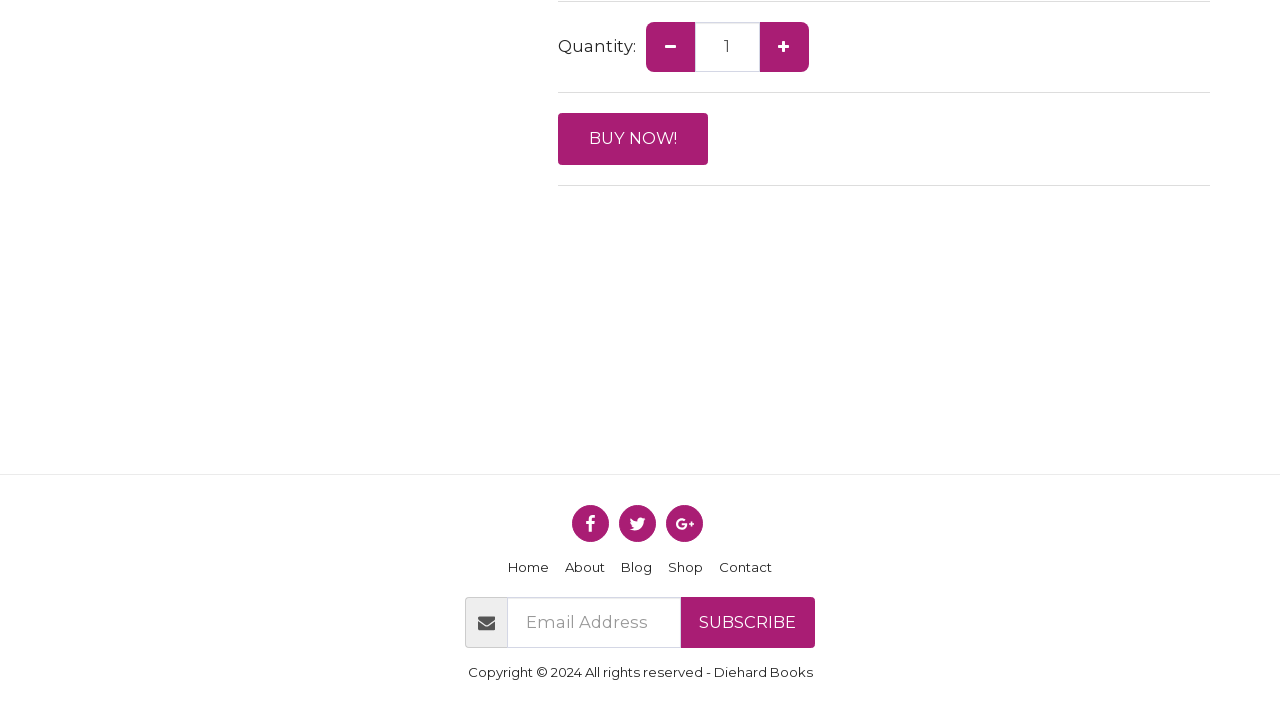Find the bounding box coordinates for the element described here: "BUY NOW!".

[0.436, 0.159, 0.553, 0.231]